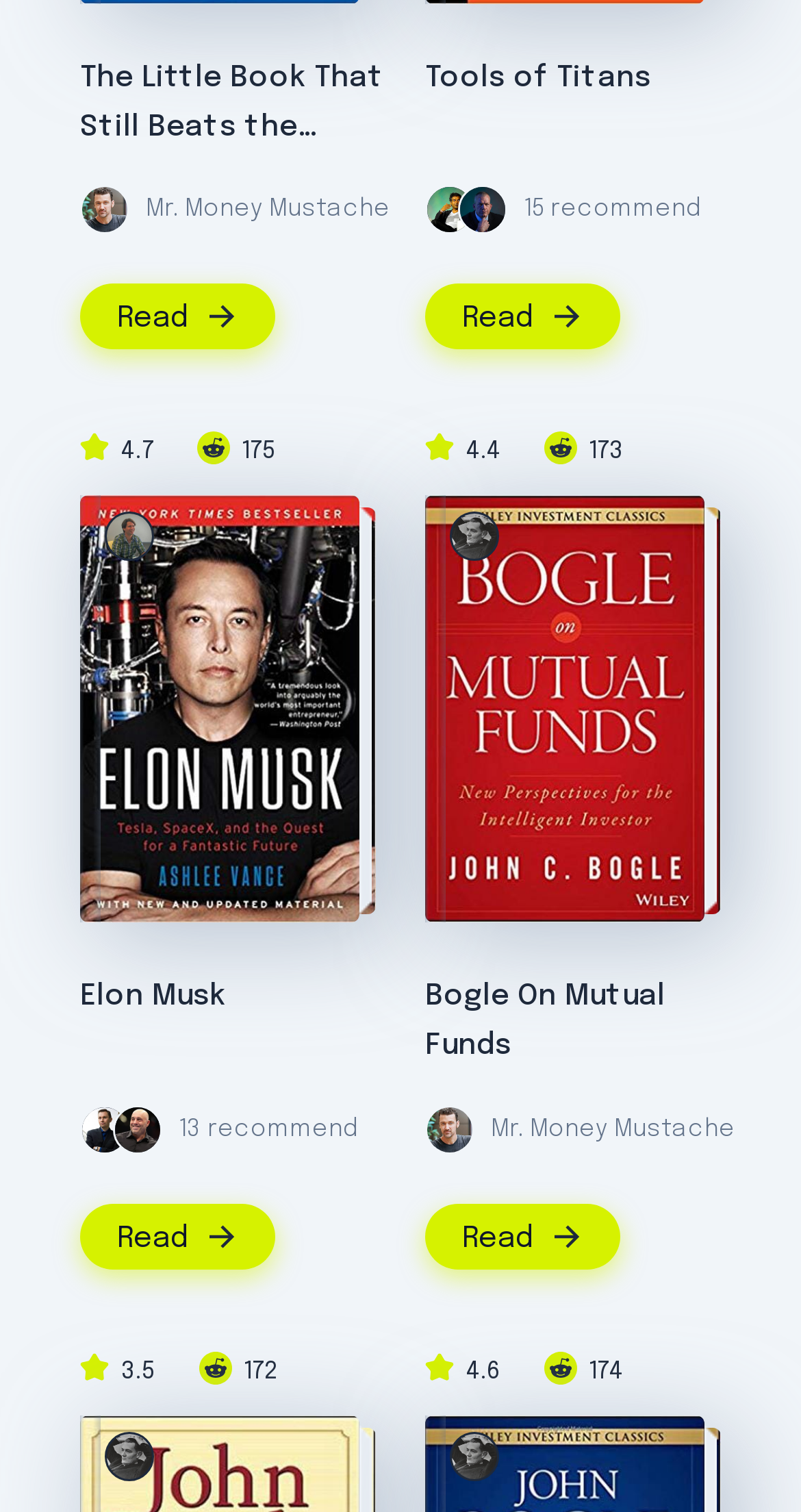Using the webpage screenshot, find the UI element described by John C. Bogle. Provide the bounding box coordinates in the format (top-left x, top-left y, bottom-right x, bottom-right y), ensuring all values are floating point numbers between 0 and 1.

[0.562, 0.339, 0.623, 0.371]